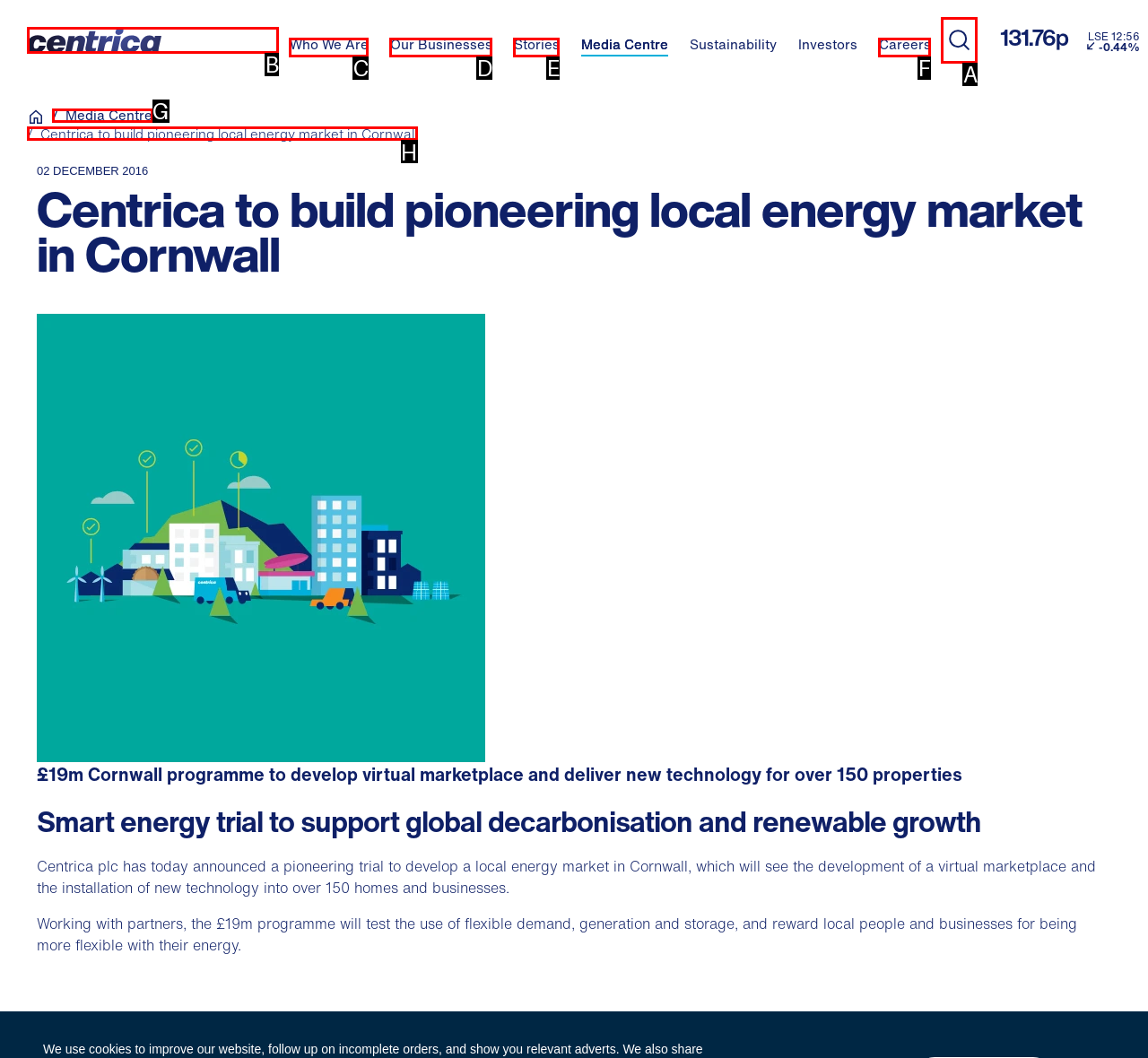Choose the HTML element that aligns with the description: Our Businesses. Indicate your choice by stating the letter.

D